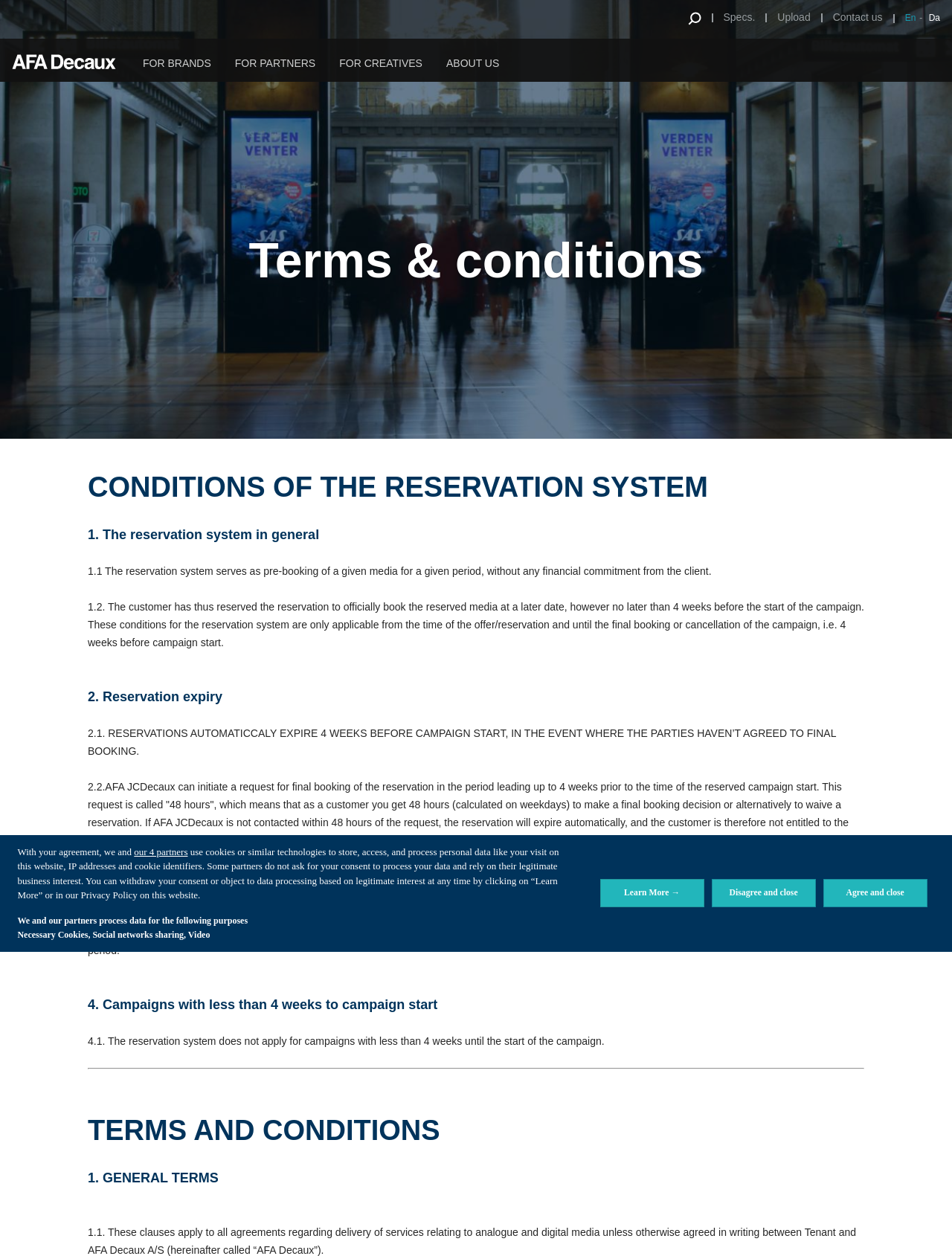Determine the main heading of the webpage and generate its text.

Terms & conditions